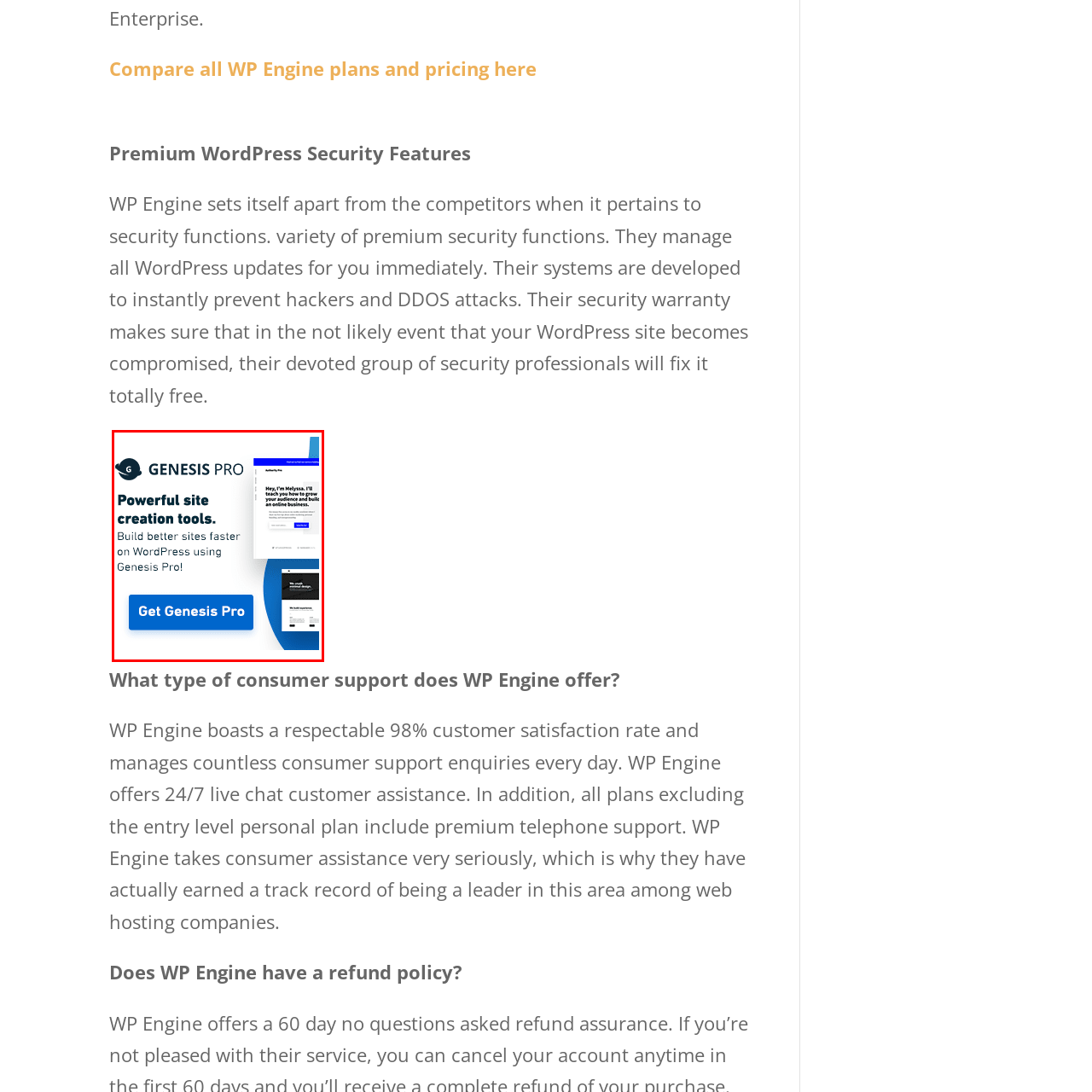What platform does Genesis Pro support?
Refer to the image highlighted by the red box and give a one-word or short-phrase answer reflecting what you see.

WordPress